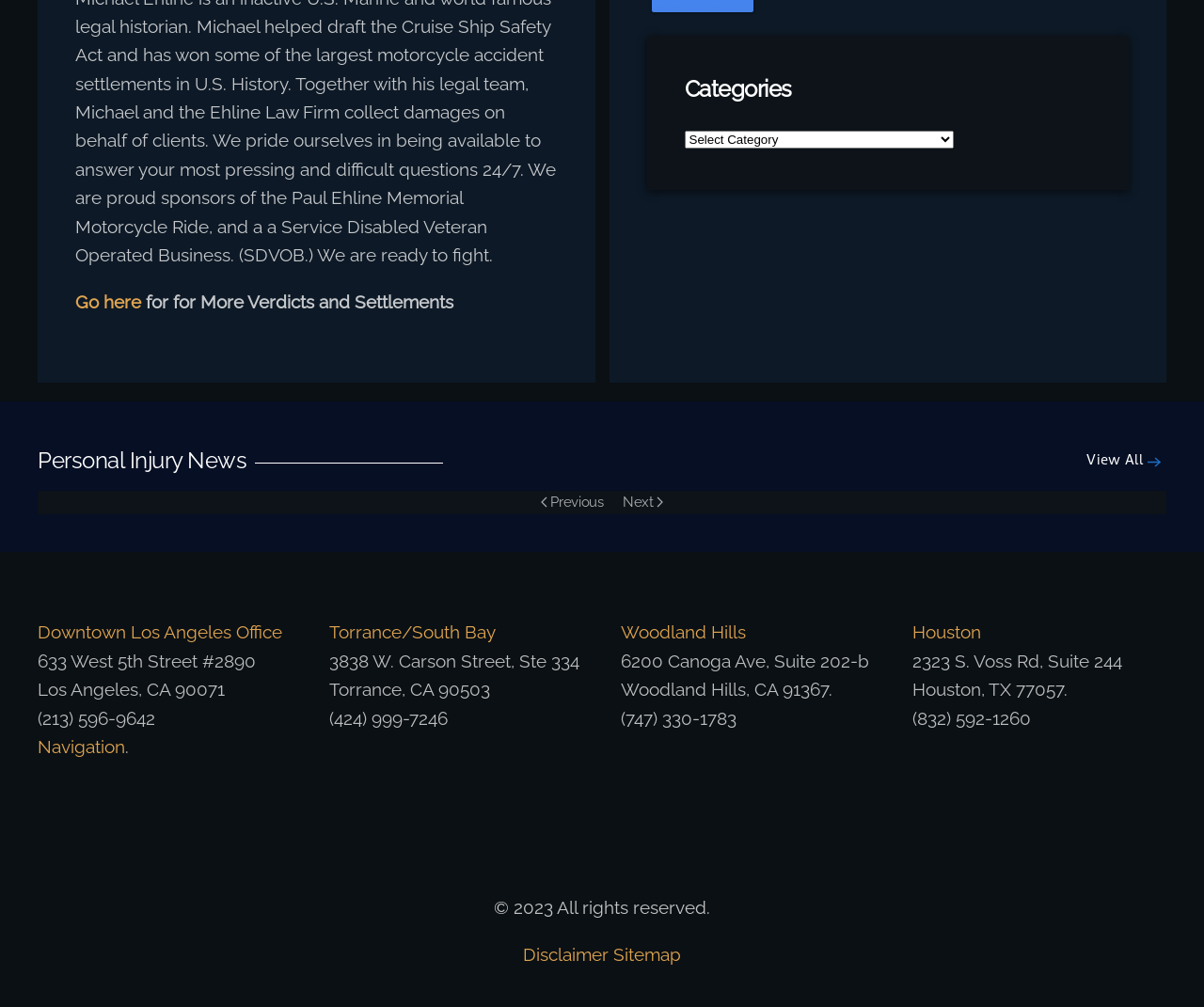Please provide the bounding box coordinates in the format (top-left x, top-left y, bottom-right x, bottom-right y). Remember, all values are floating point numbers between 0 and 1. What is the bounding box coordinate of the region described as: Next

[0.516, 0.488, 0.553, 0.511]